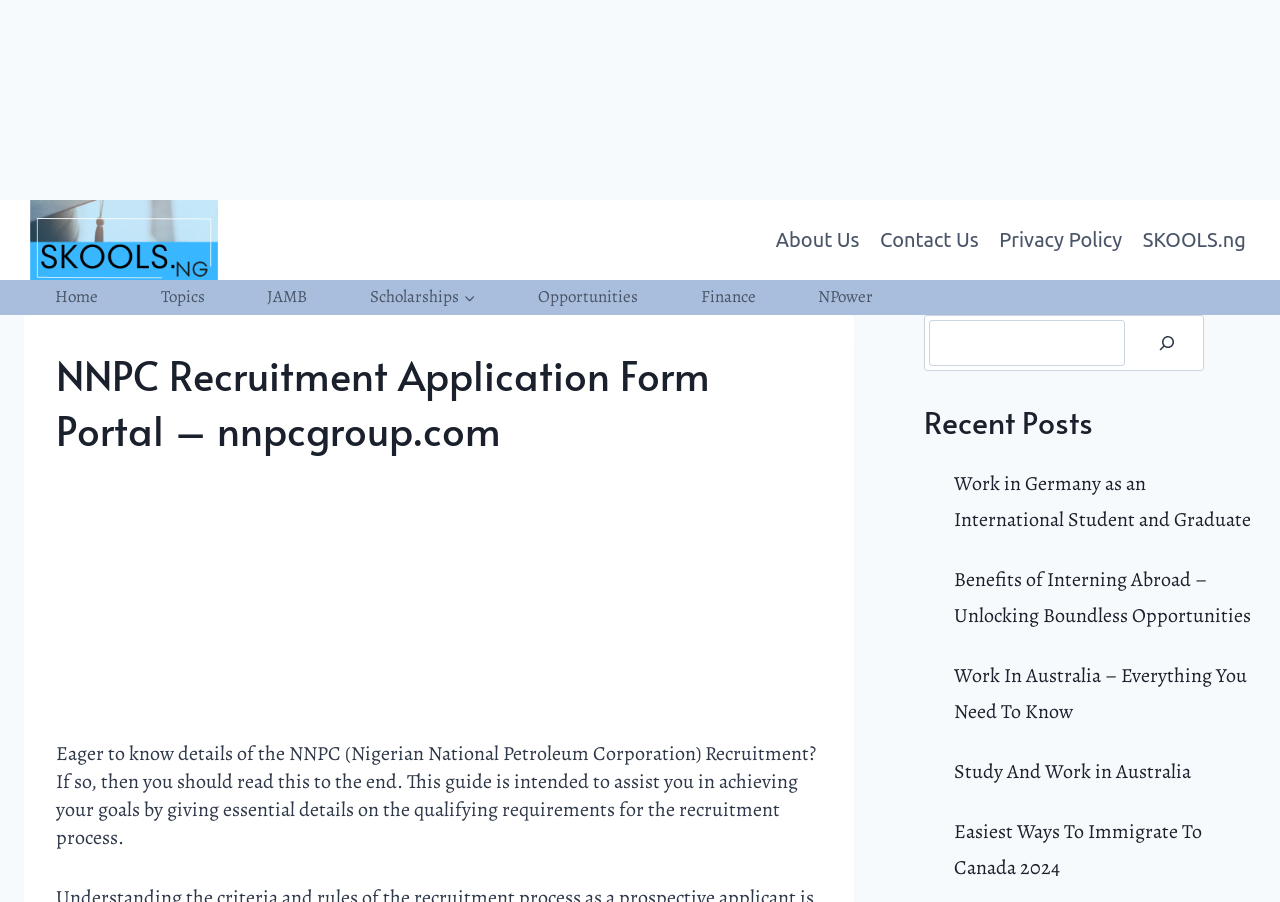Please identify the primary heading on the webpage and return its text.

NNPC Recruitment Application Form Portal – nnpcgroup.com